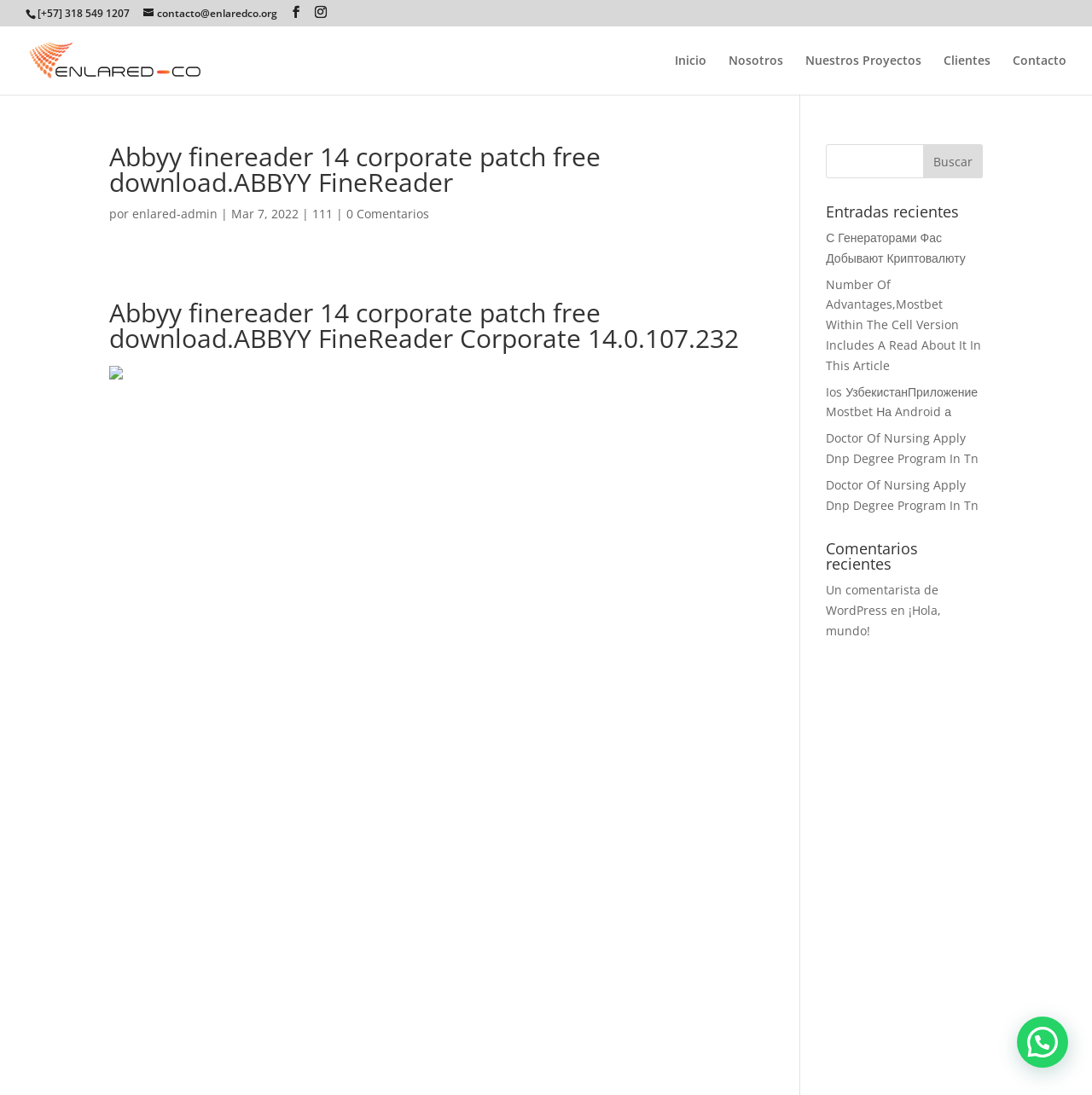Could you locate the bounding box coordinates for the section that should be clicked to accomplish this task: "View Abbyy finereader 14 corporate patch free download article".

[0.1, 0.132, 0.689, 0.186]